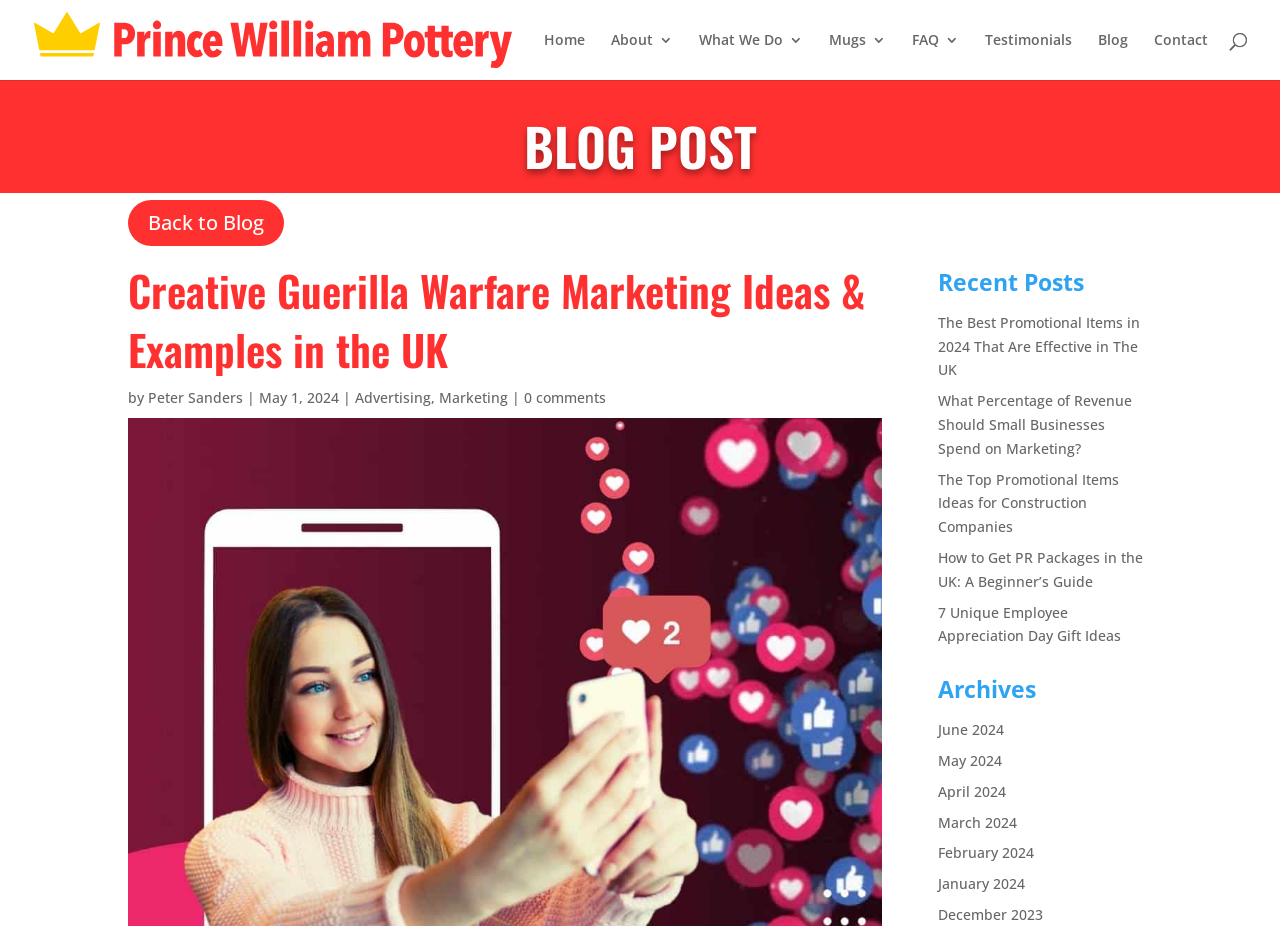Use a single word or phrase to answer the following:
How many links are in the main navigation menu?

8